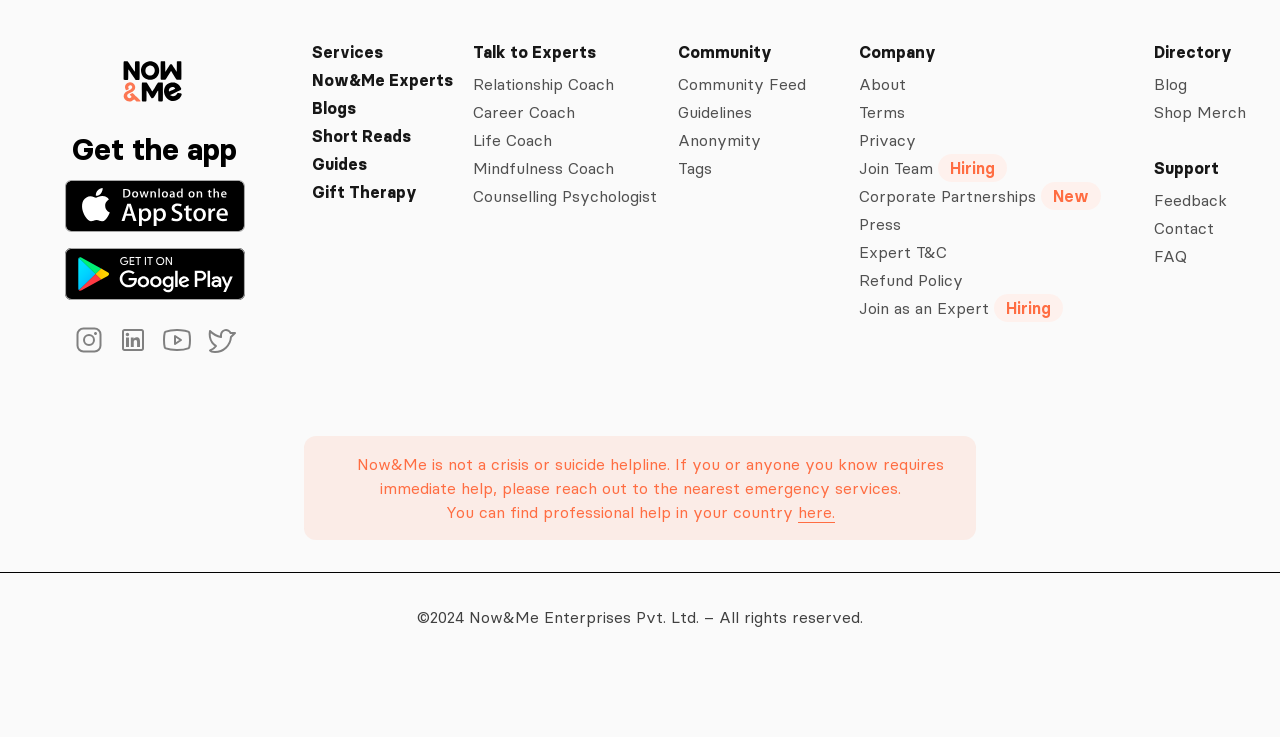Given the following UI element description: "Join as an Expert Hiring", find the bounding box coordinates in the webpage screenshot.

[0.672, 0.473, 0.869, 0.505]